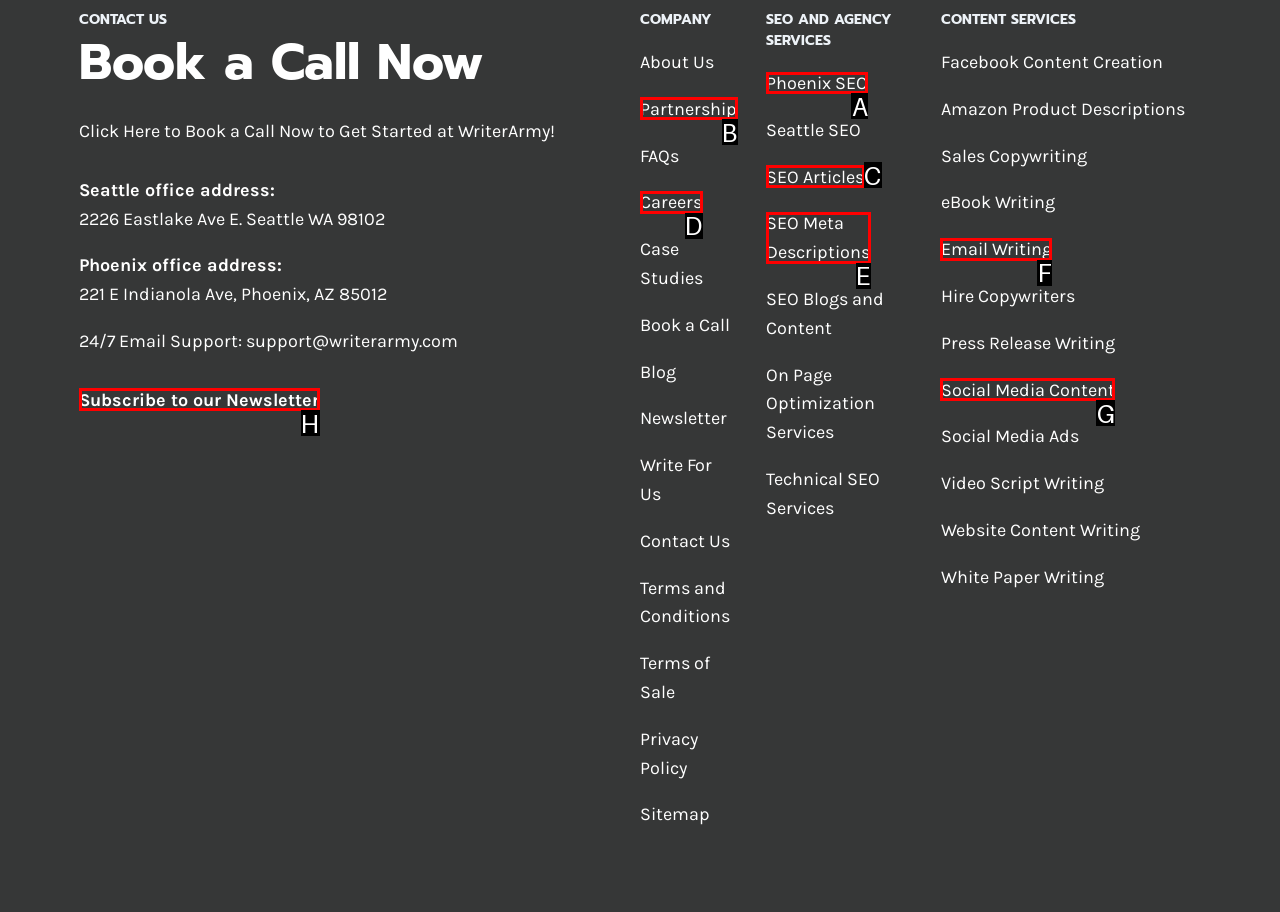Tell me which one HTML element I should click to complete the following task: Get Phoenix SEO Services
Answer with the option's letter from the given choices directly.

A